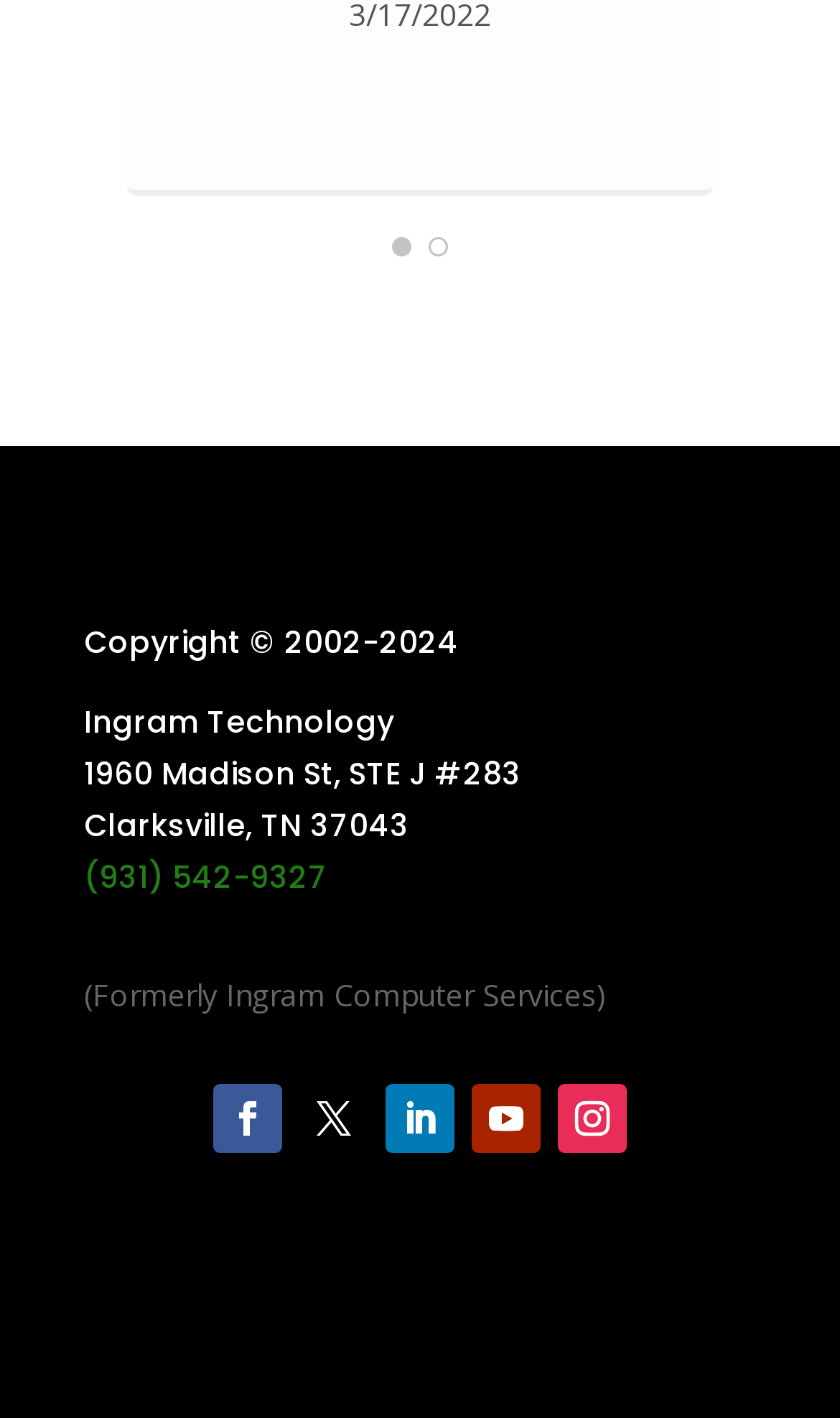How many social media links are there?
Look at the webpage screenshot and answer the question with a detailed explanation.

There are five social media links represented by the link elements '', '', '', '', and '' located at [0.254, 0.765, 0.336, 0.814], [0.356, 0.765, 0.438, 0.814], [0.459, 0.765, 0.541, 0.814], [0.562, 0.765, 0.644, 0.814], and [0.664, 0.765, 0.746, 0.814] respectively, which are part of the root element.